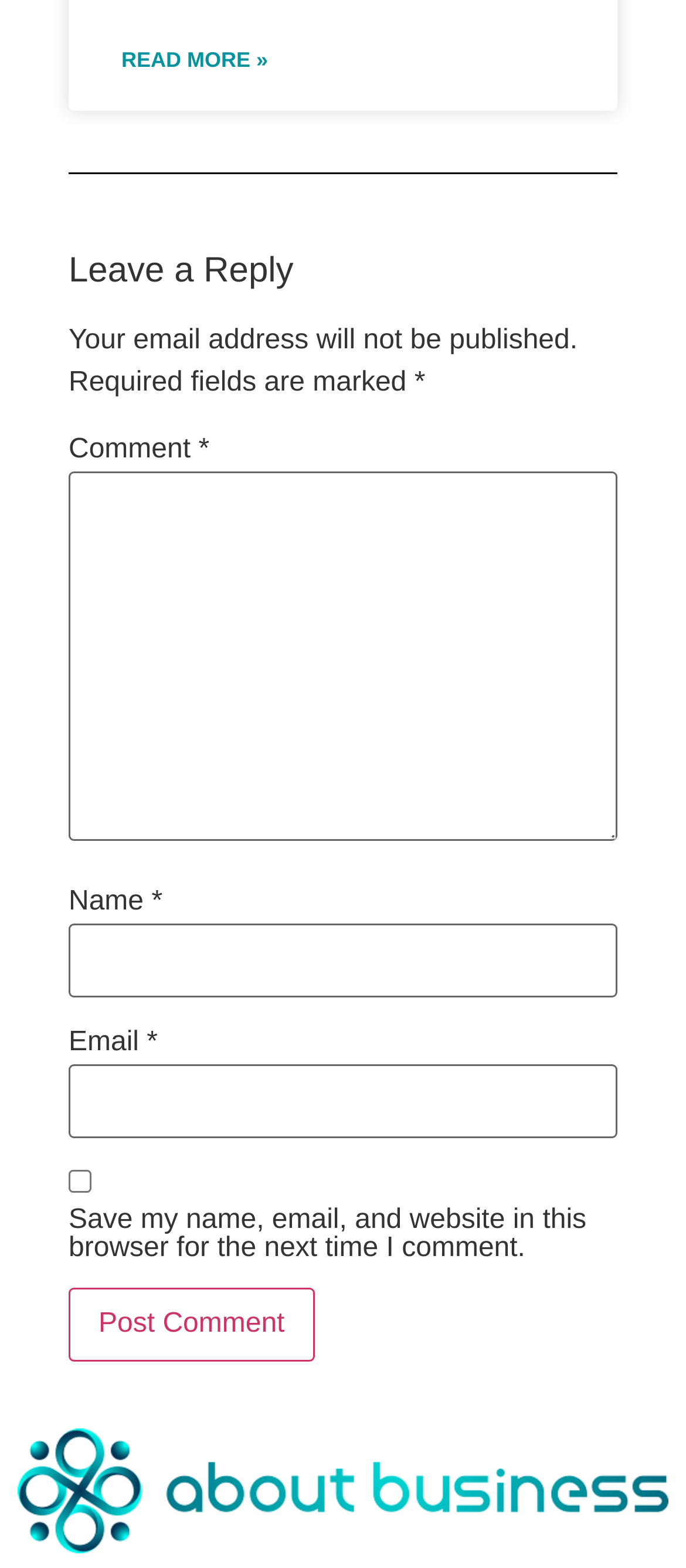Given the description of a UI element: "alt="about business"", identify the bounding box coordinates of the matching element in the webpage screenshot.

[0.026, 0.911, 0.974, 1.0]